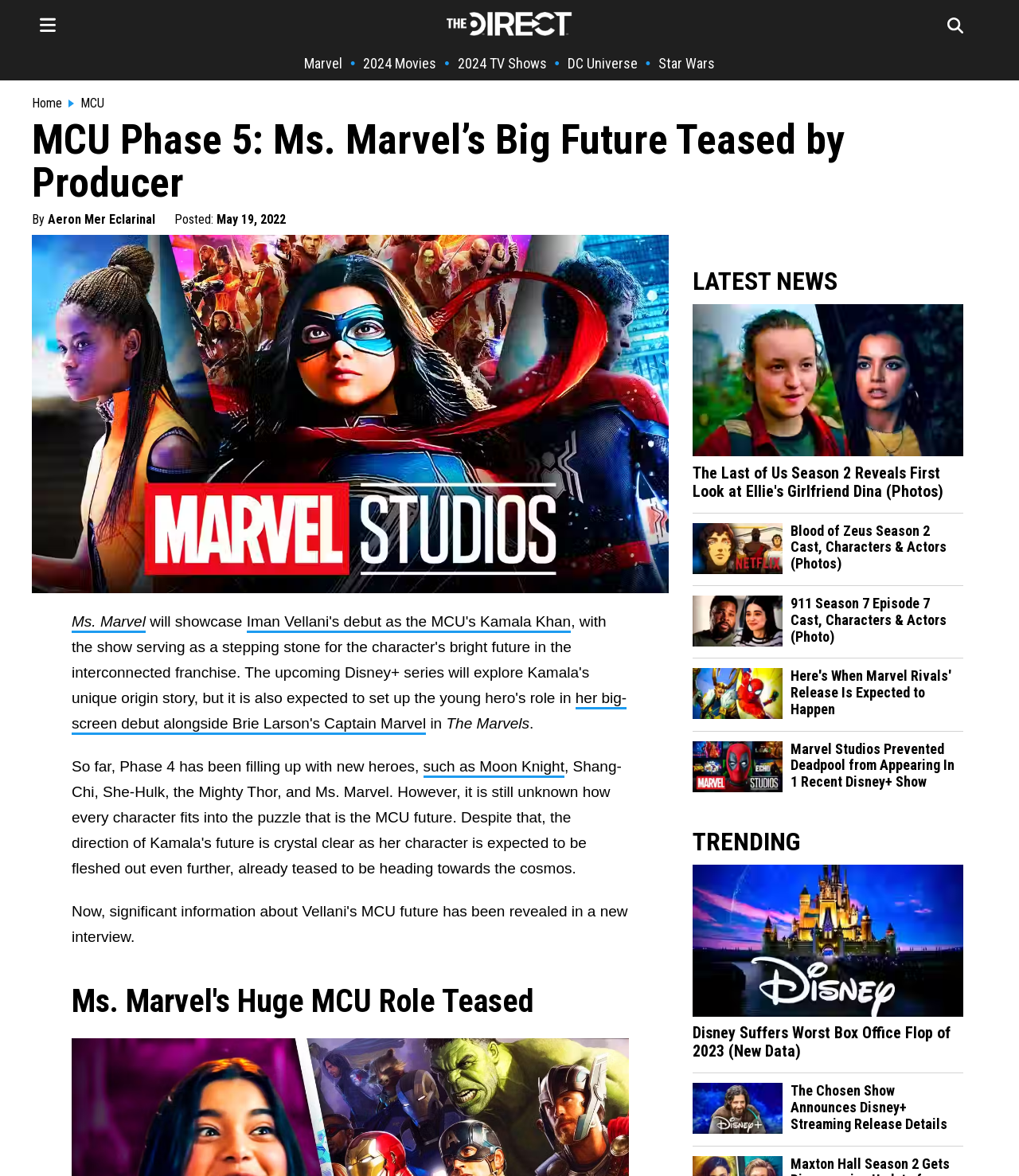What is the name of the Marvel character mentioned in the article?
Identify the answer in the screenshot and reply with a single word or phrase.

Kamala Khan